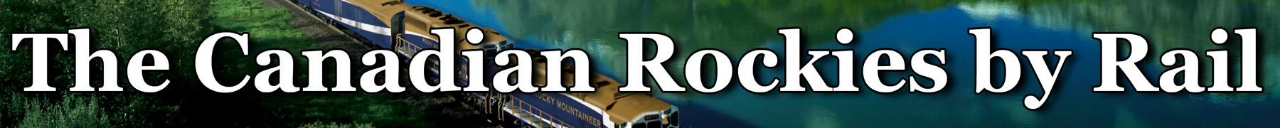What is reflected in the water surface?
Look at the image and answer with only one word or phrase.

natural splendor of the Rockies